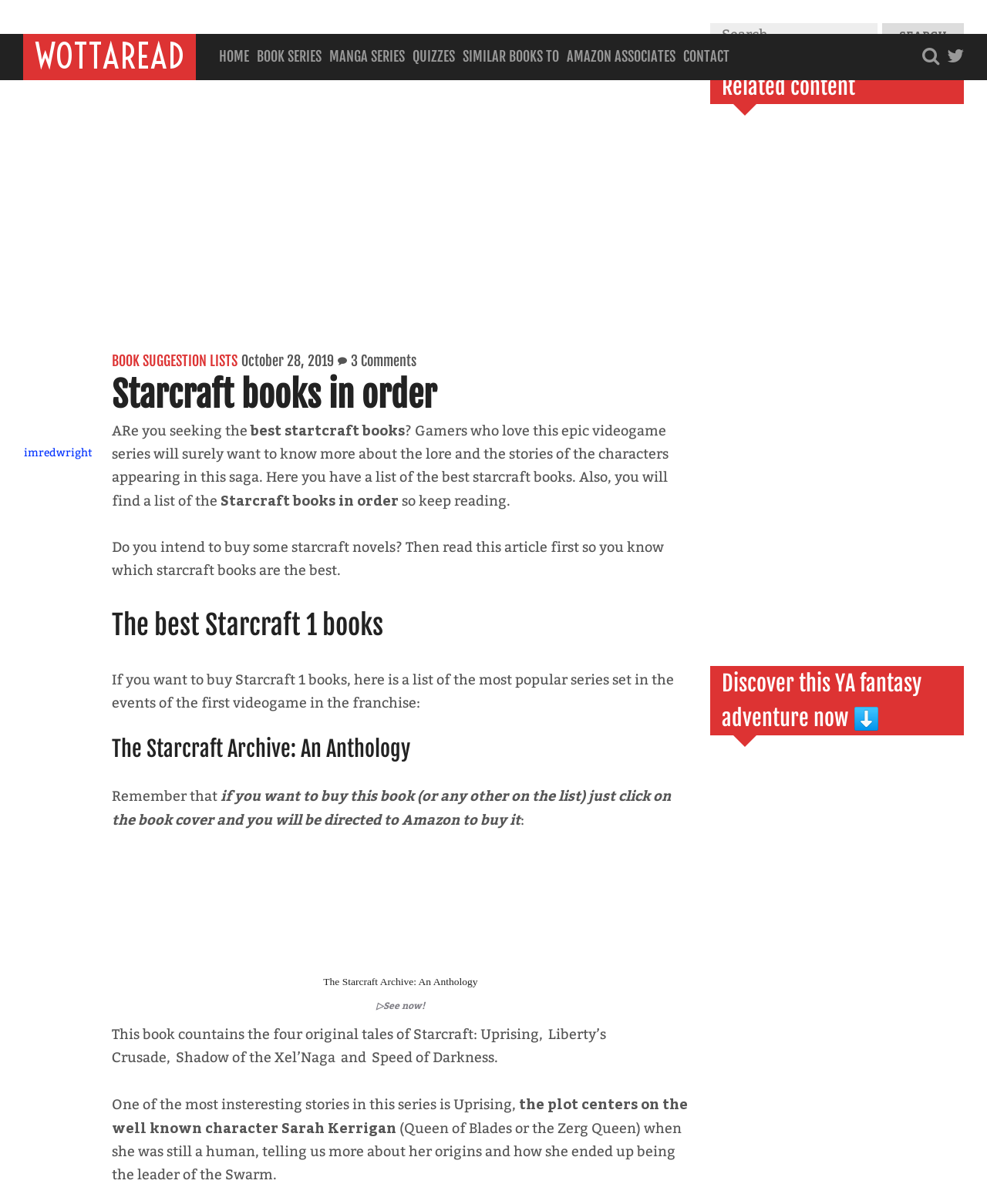Answer the question below in one word or phrase:
What is the purpose of the search box?

To search the website